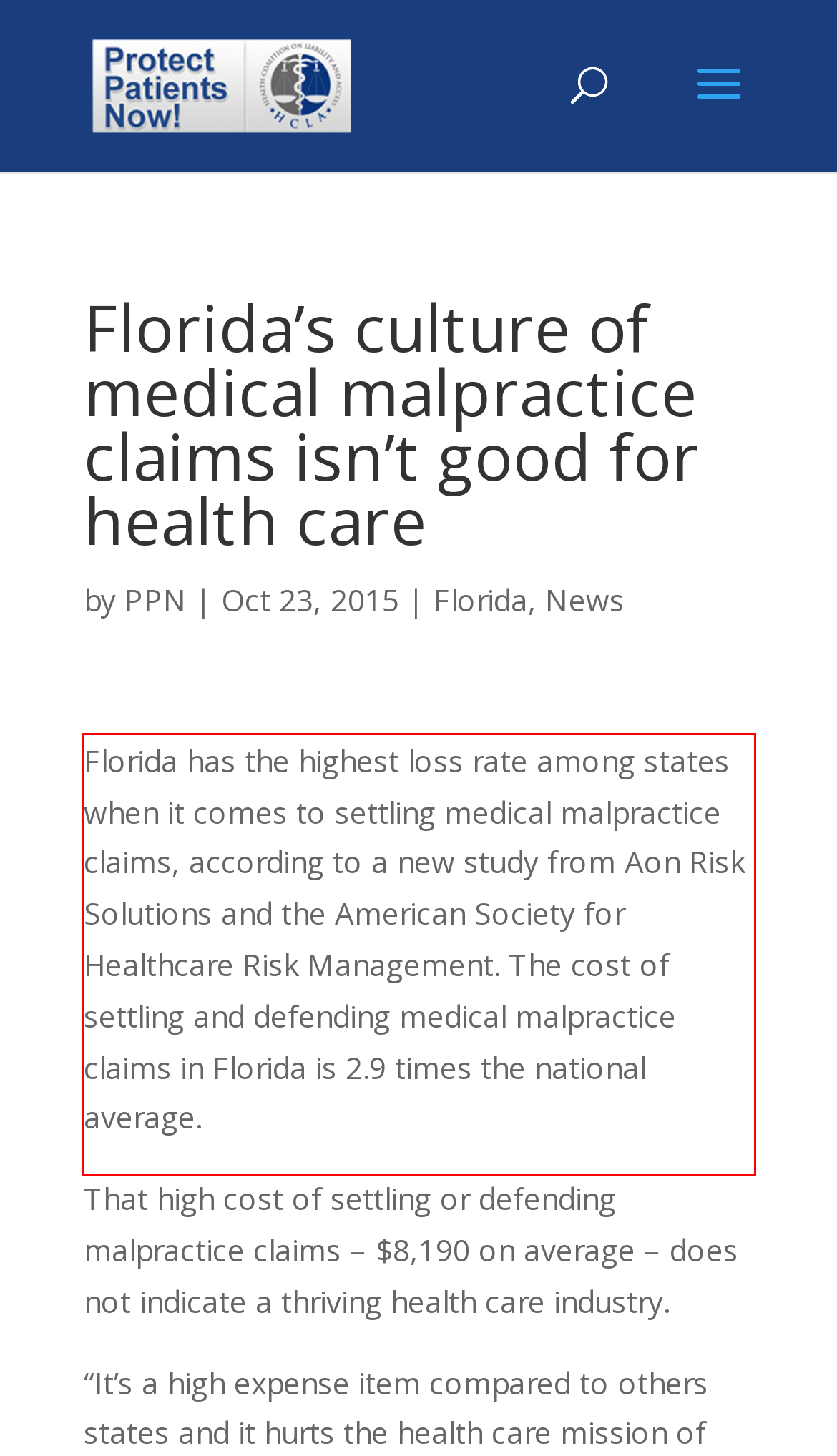Within the screenshot of the webpage, there is a red rectangle. Please recognize and generate the text content inside this red bounding box.

Florida has the highest loss rate among states when it comes to settling medical malpractice claims, according to a new study from Aon Risk Solutions and the American Society for Healthcare Risk Management. The cost of settling and defending medical malpractice claims in Florida is 2.9 times the national average.